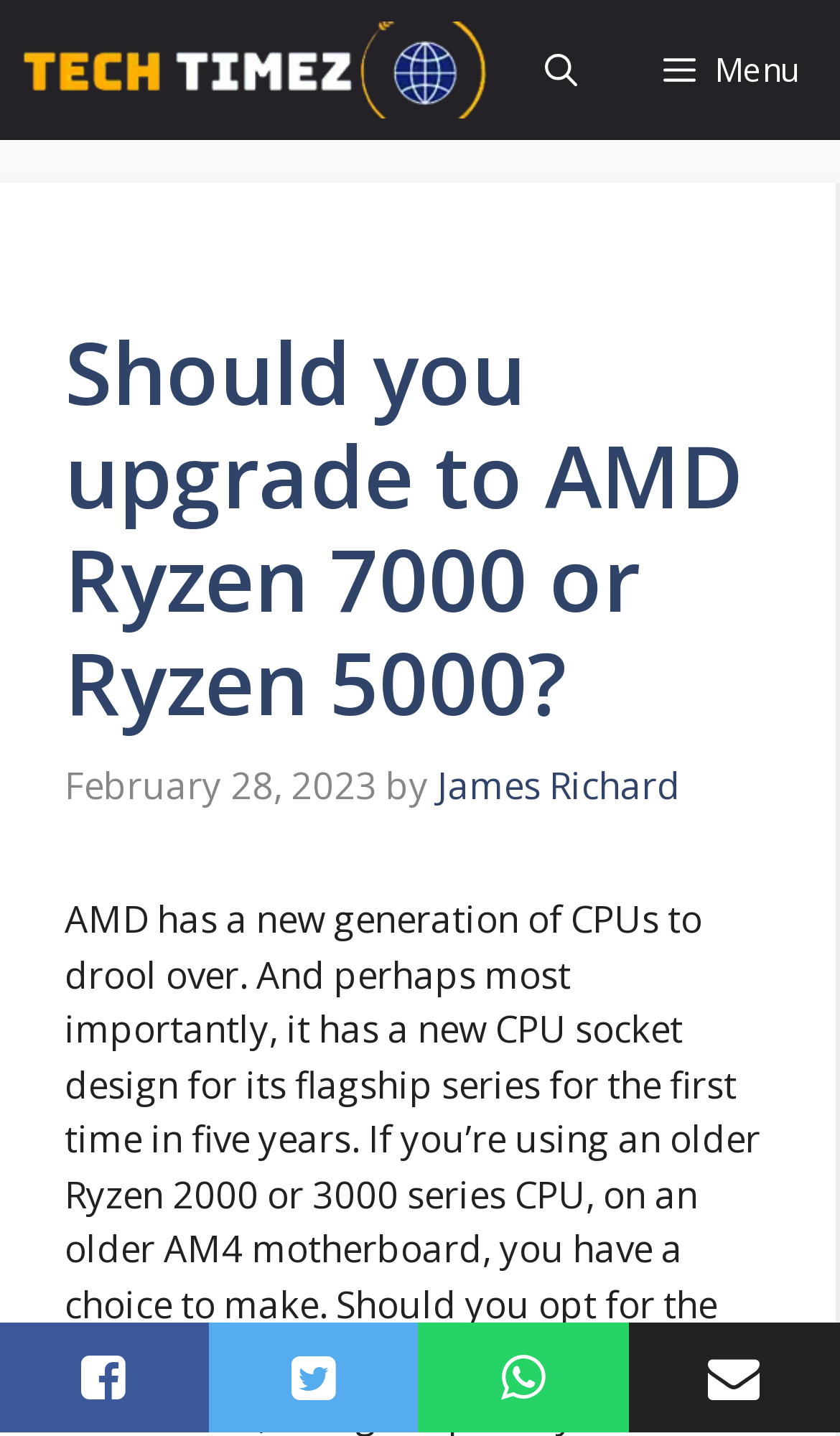Extract the bounding box coordinates for the HTML element that matches this description: "aria-label="Open search"". The coordinates should be four float numbers between 0 and 1, i.e., [left, top, right, bottom].

[0.597, 0.0, 0.738, 0.098]